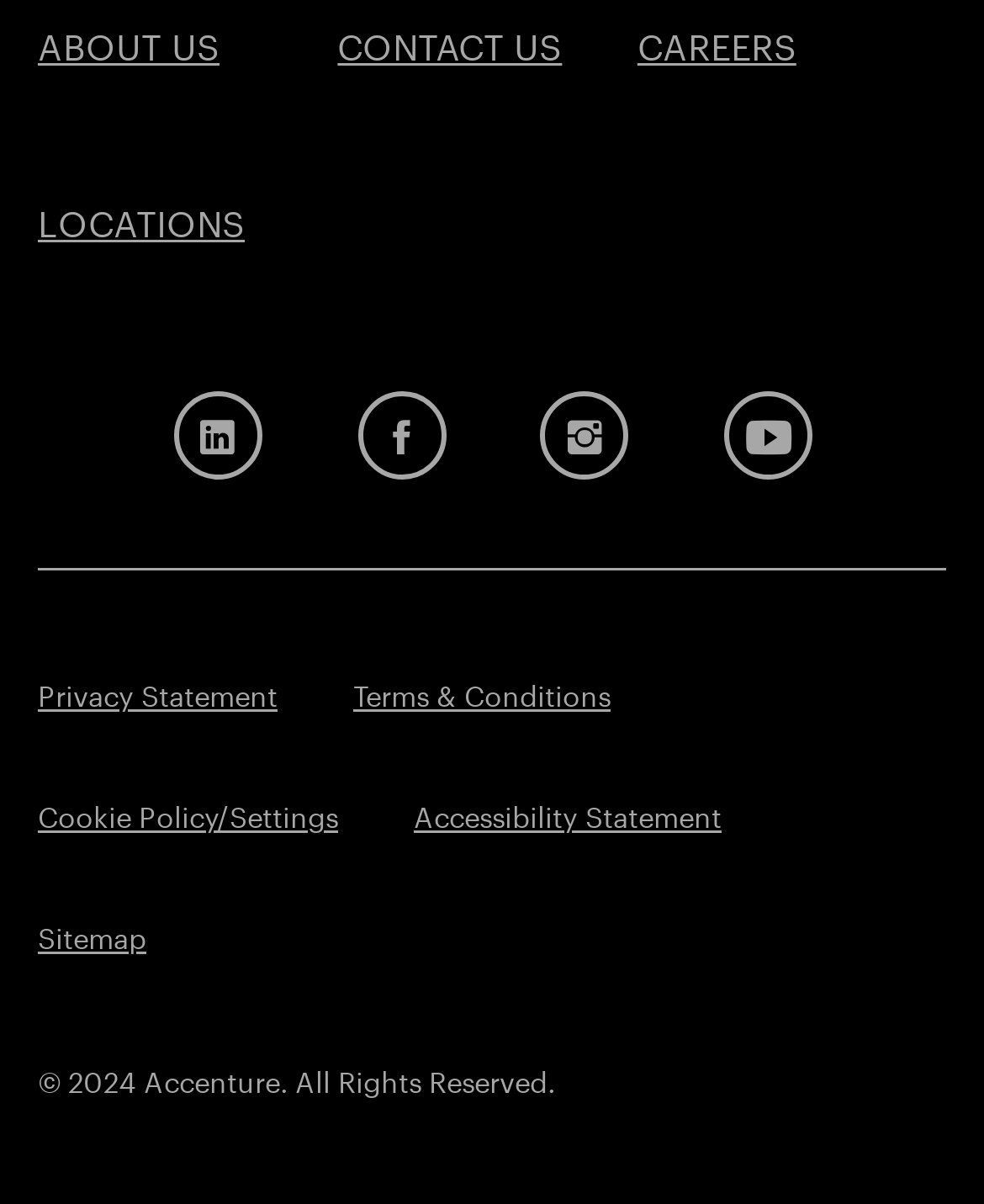Please mark the clickable region by giving the bounding box coordinates needed to complete this instruction: "read privacy statement".

[0.038, 0.556, 0.282, 0.594]